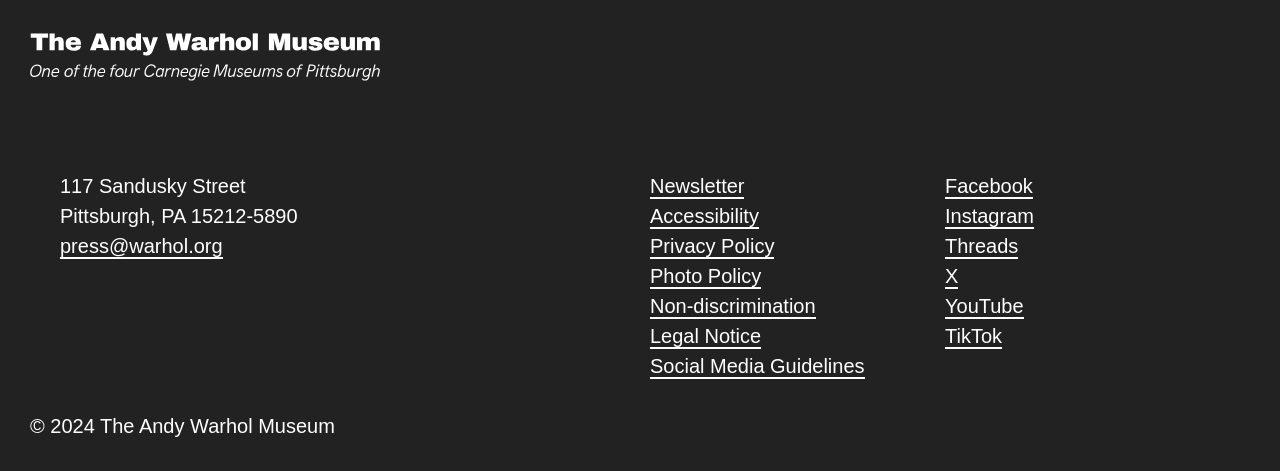Please determine the bounding box coordinates of the section I need to click to accomplish this instruction: "visit The Andy Warhol Museum website".

[0.023, 0.071, 0.297, 0.173]